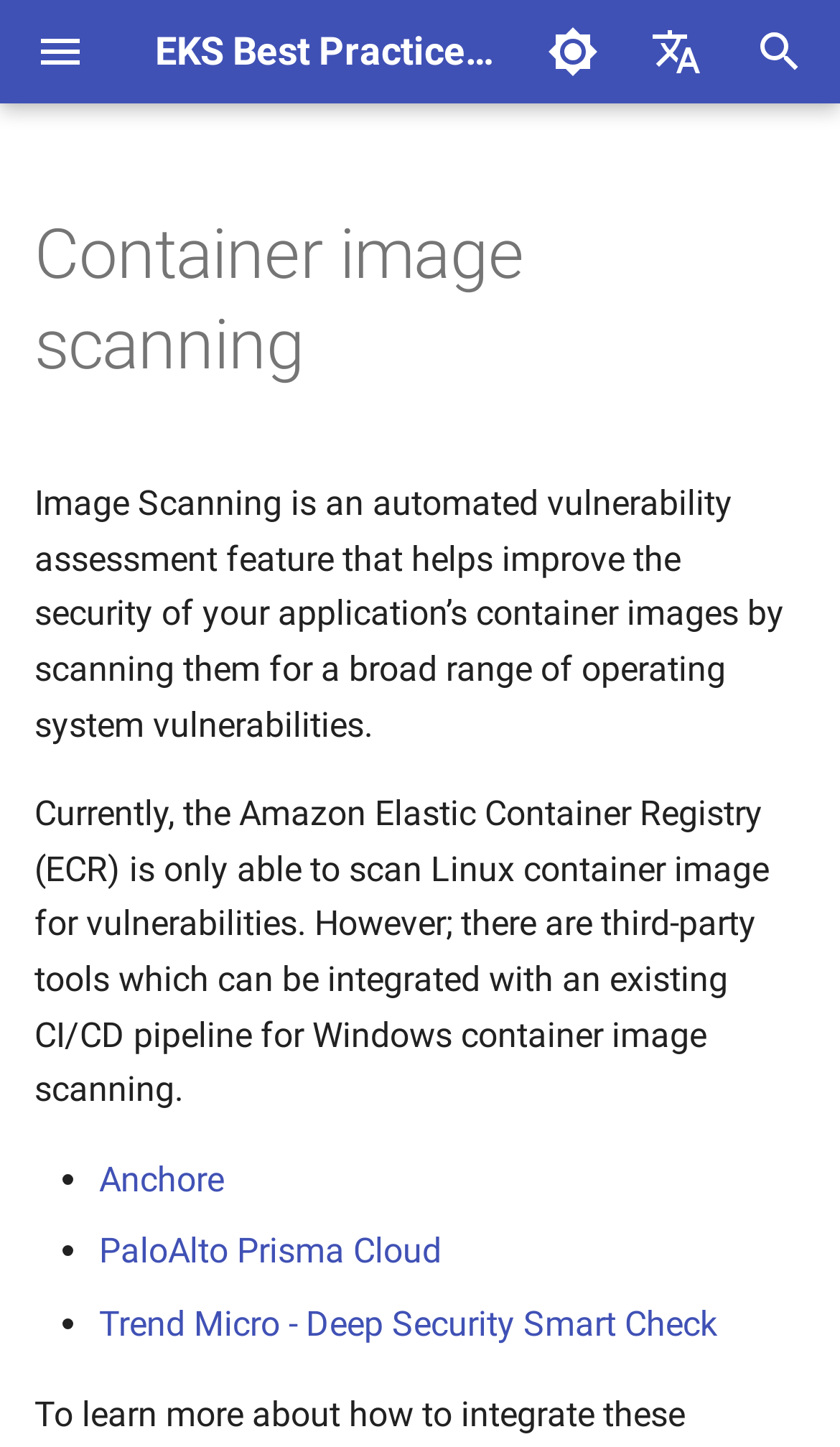Kindly determine the bounding box coordinates for the clickable area to achieve the given instruction: "Select language".

[0.754, 0.006, 0.856, 0.066]